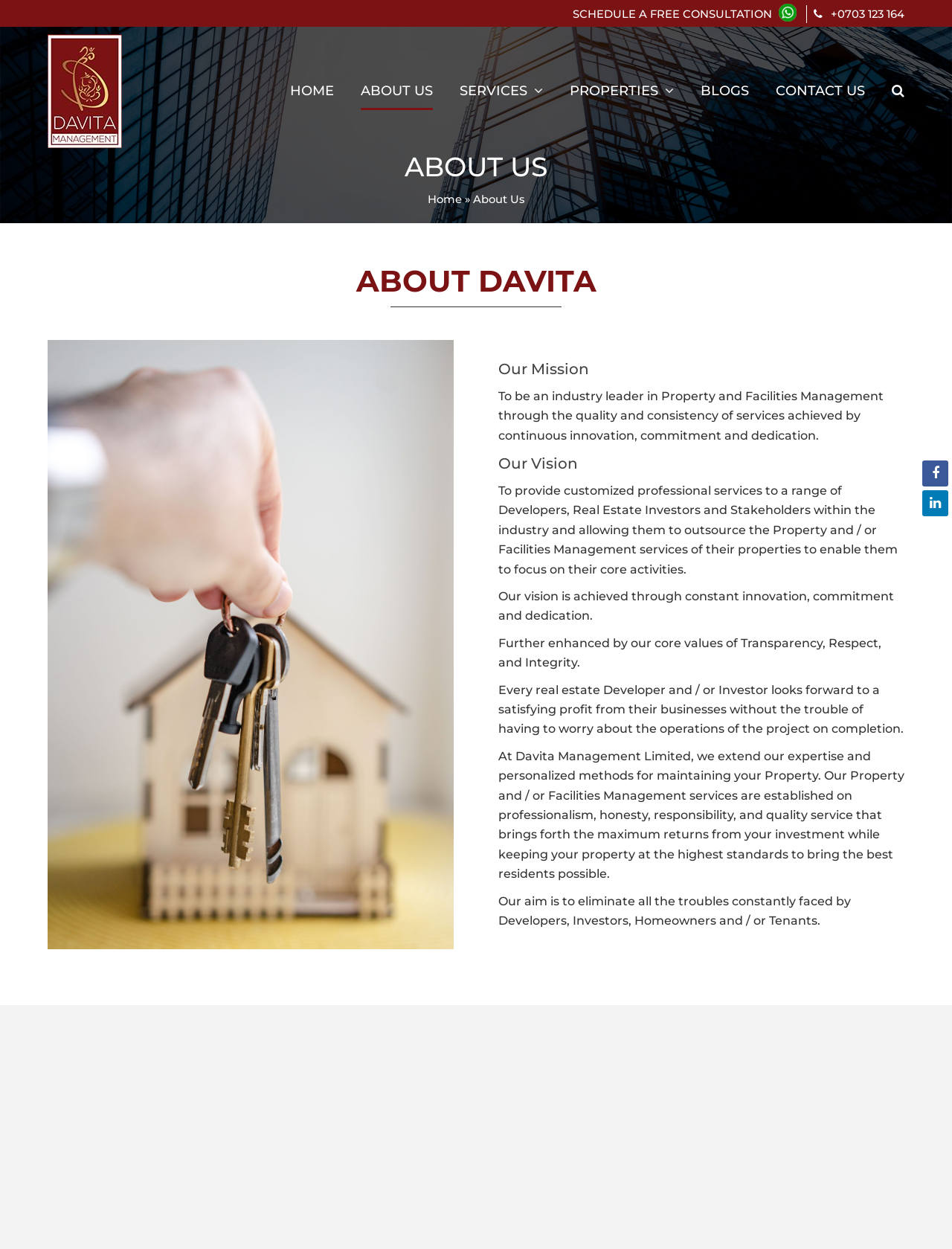Please determine the bounding box coordinates of the clickable area required to carry out the following instruction: "Listen to the 'May 10 Weekend (S3,Ep39)' podcast". The coordinates must be four float numbers between 0 and 1, represented as [left, top, right, bottom].

None